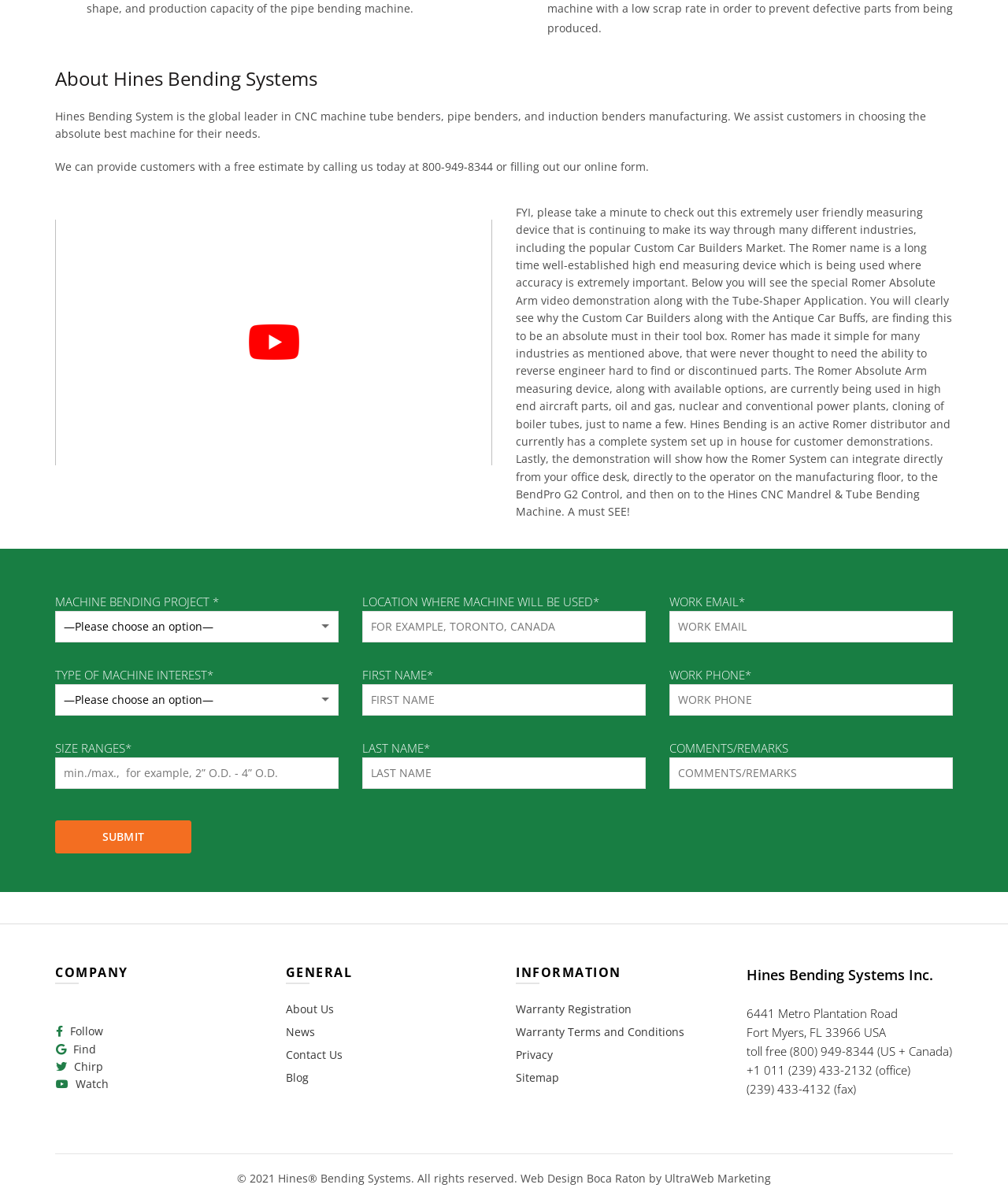Using the information from the screenshot, answer the following question thoroughly:
What is the purpose of the Romer Absolute Arm measuring device?

The purpose of the Romer Absolute Arm measuring device can be inferred from the text on the webpage, which mentions that it is being used in various industries, including the Custom Car Builders Market, to reverse engineer hard to find or discontinued parts.